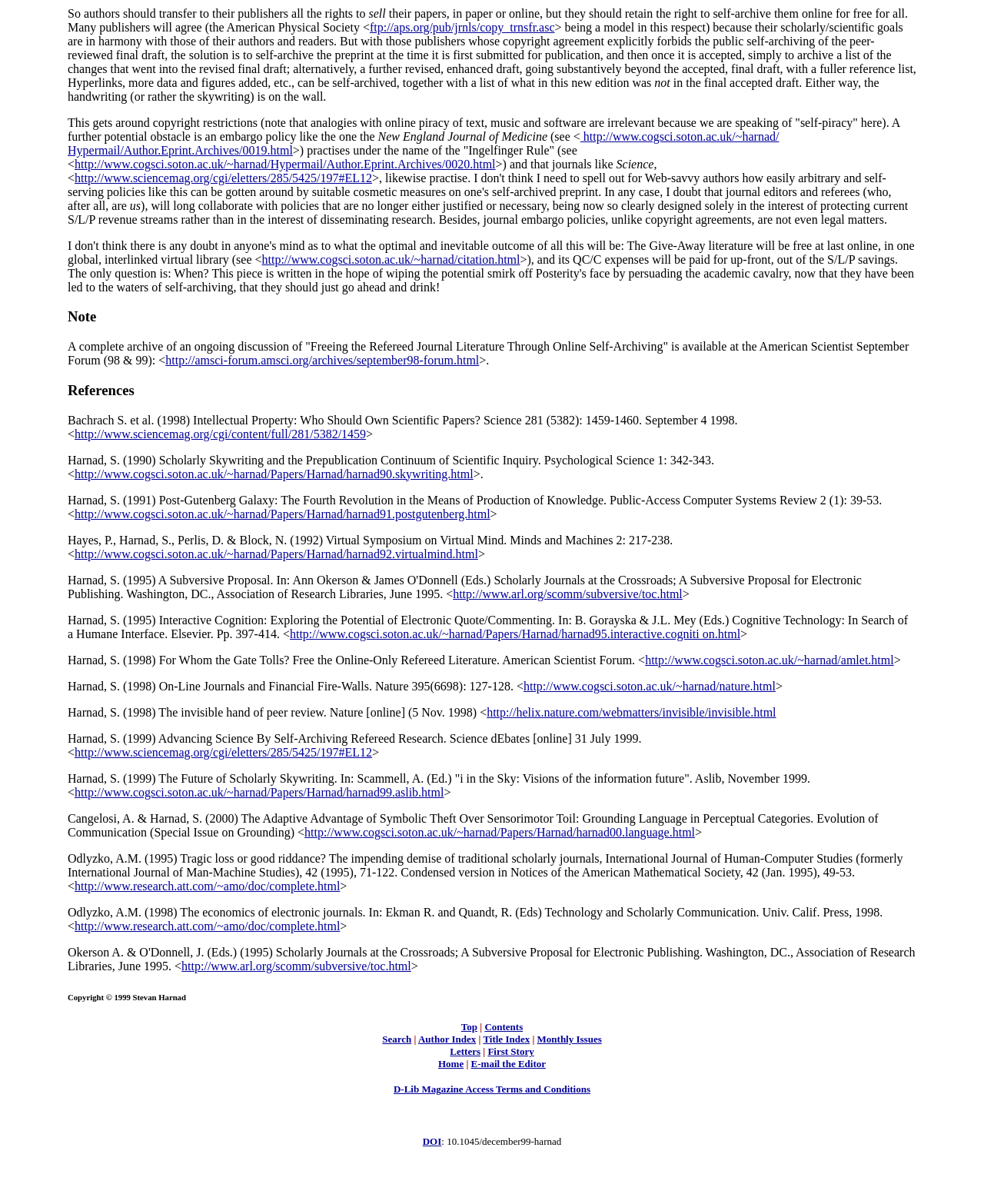Bounding box coordinates are specified in the format (top-left x, top-left y, bottom-right x, bottom-right y). All values are floating point numbers bounded between 0 and 1. Please provide the bounding box coordinate of the region this sentence describes: E-mail the Editor

[0.479, 0.879, 0.555, 0.889]